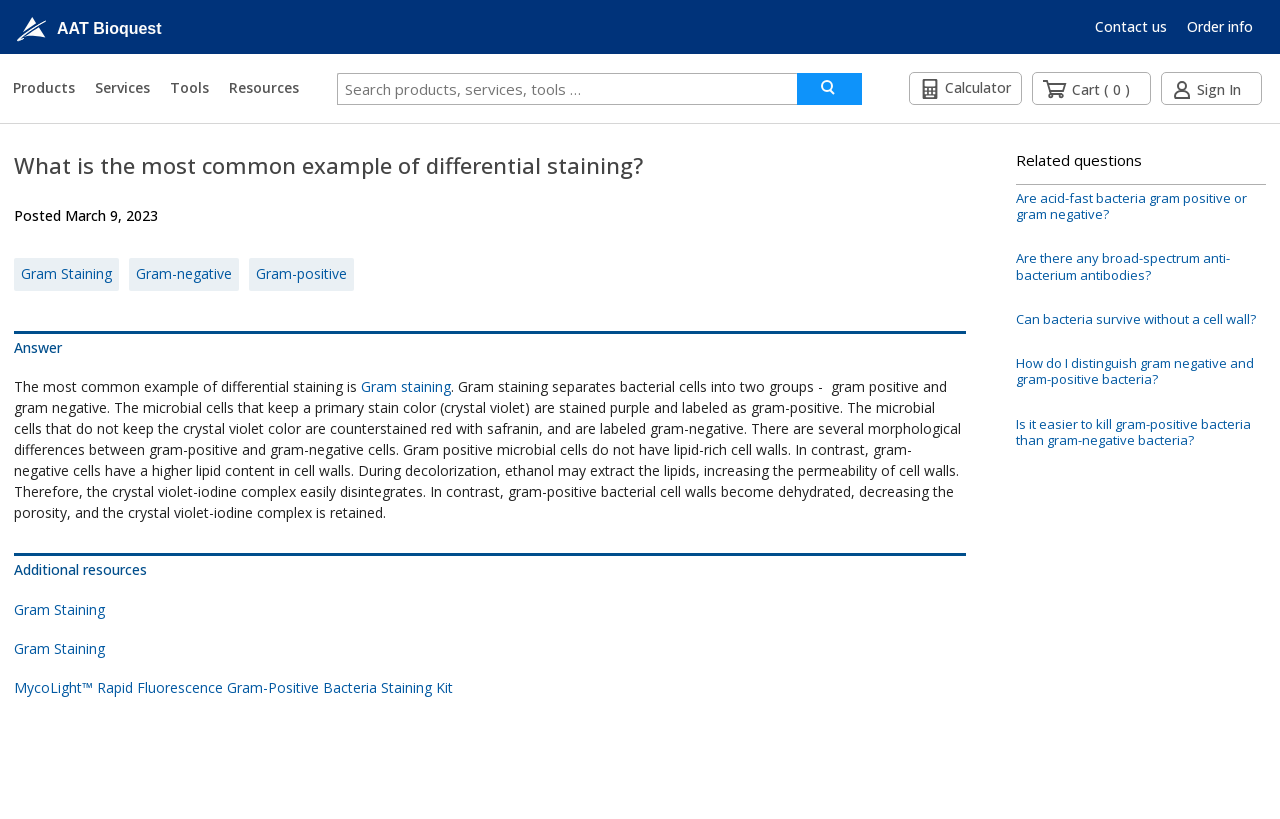What is the purpose of Gram staining?
With the help of the image, please provide a detailed response to the question.

Gram staining is used to separate bacterial cells into two groups, gram-positive and gram-negative, based on the composition of their cell walls. This is done by applying a primary stain, crystal violet, and then a counterstain, safranin, to differentiate between the two types of bacteria.